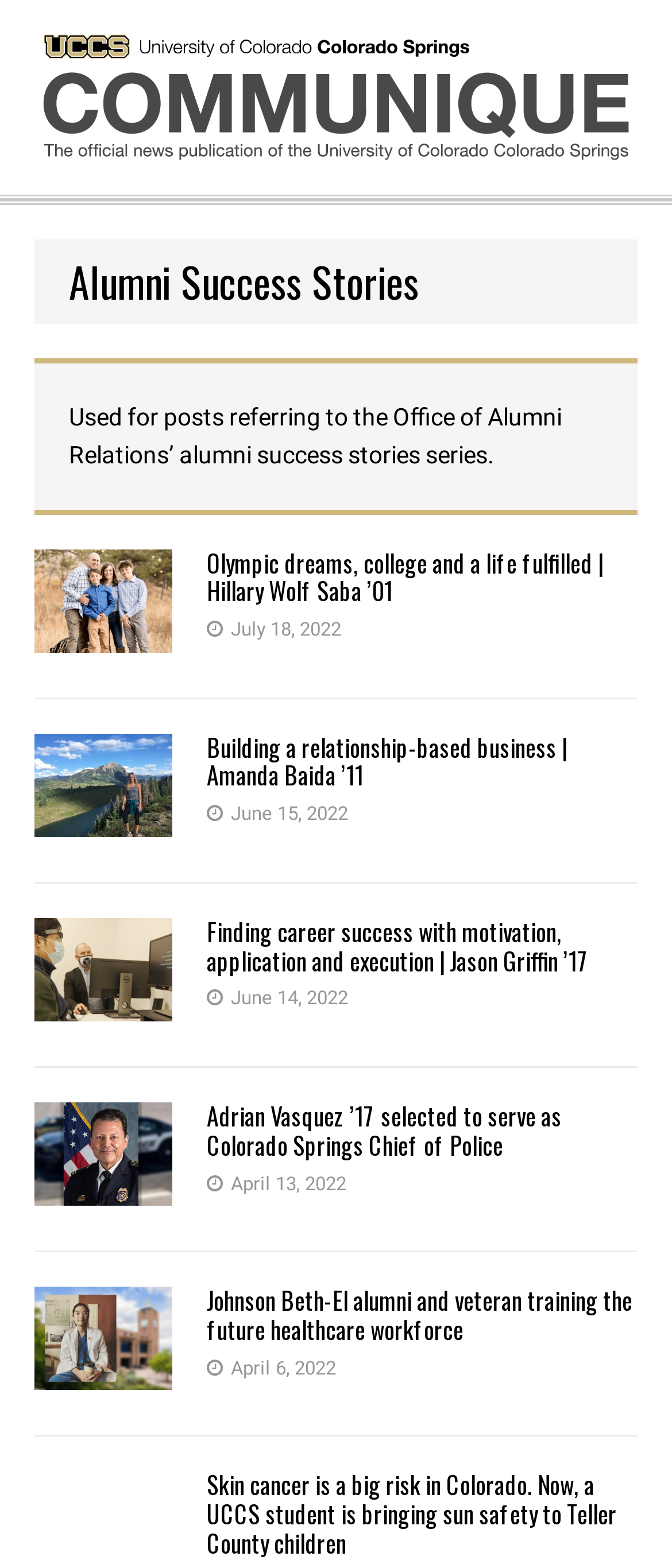Give a one-word or one-phrase response to the question:
What is the date of the article 'Olympic dreams, college and a life fulfilled | Hillary Wolf Saba ’01'?

July 18, 2022